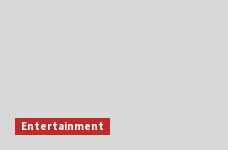Give a detailed account of the elements present in the image.

The image features a prominent rectangular button labeled "Entertainment," set against a light gray background. This button is likely part of a website interface related to entertainment content, possibly serving as a navigation element that directs users to articles, news, or updates within the entertainment category. The vibrant red color of the button contrasts with the neutral backdrop, drawing attention and enticing users to engage with the content it represents.